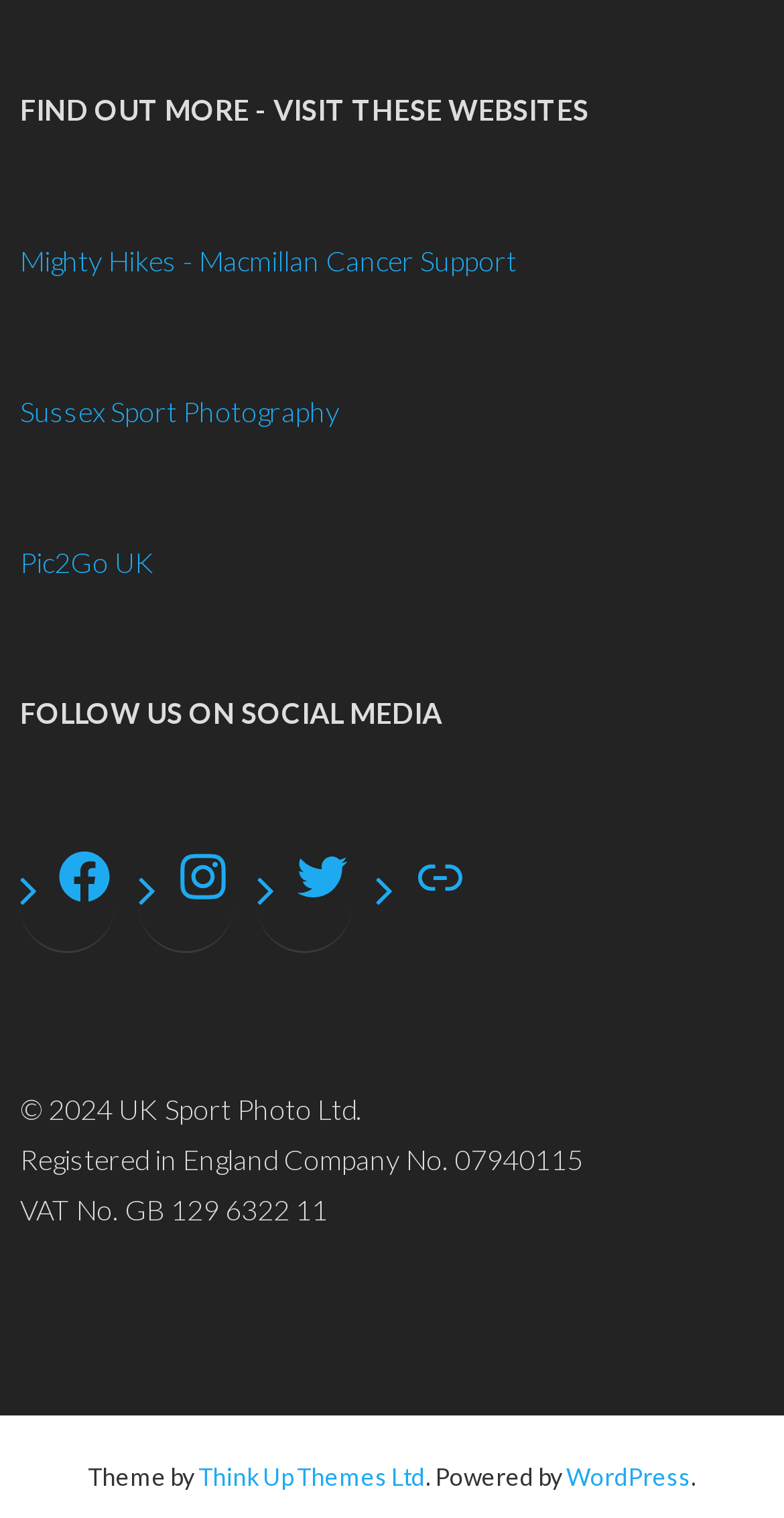What is the VAT number of the company?
From the image, respond with a single word or phrase.

GB 129 6322 11